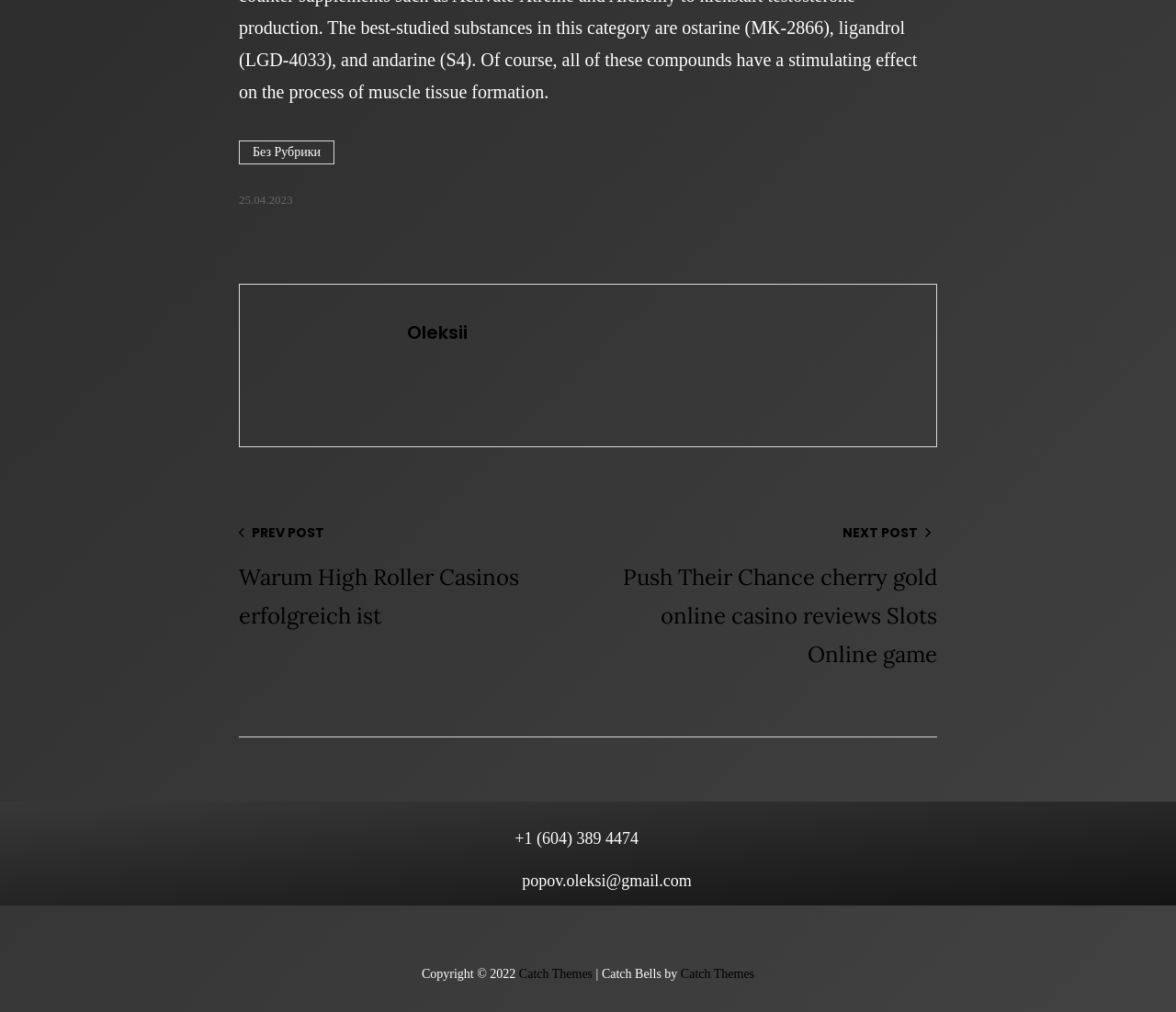Provide the bounding box coordinates, formatted as (top-left x, top-left y, bottom-right x, bottom-right y), with all values being floating point numbers between 0 and 1. Identify the bounding box of the UI element that matches the description: 25.04.2023

[0.203, 0.19, 0.249, 0.204]